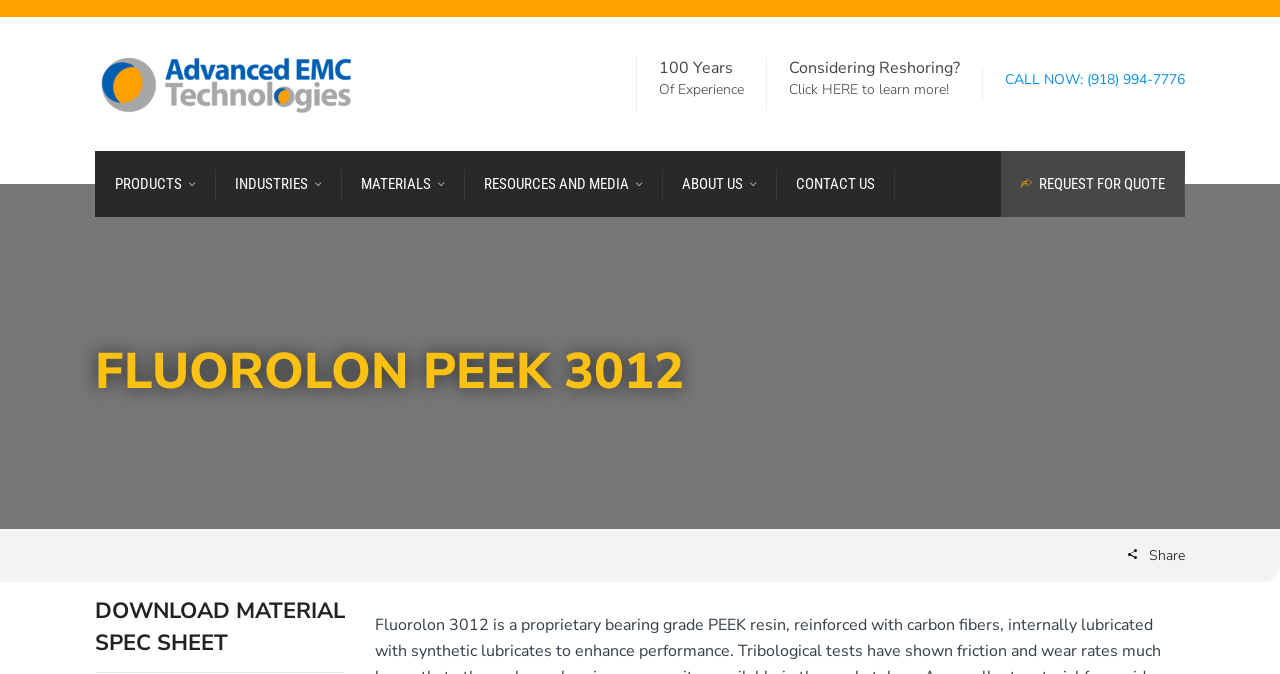Identify the bounding box coordinates for the element you need to click to achieve the following task: "Explore products". Provide the bounding box coordinates as four float numbers between 0 and 1, in the form [left, top, right, bottom].

[0.09, 0.26, 0.142, 0.286]